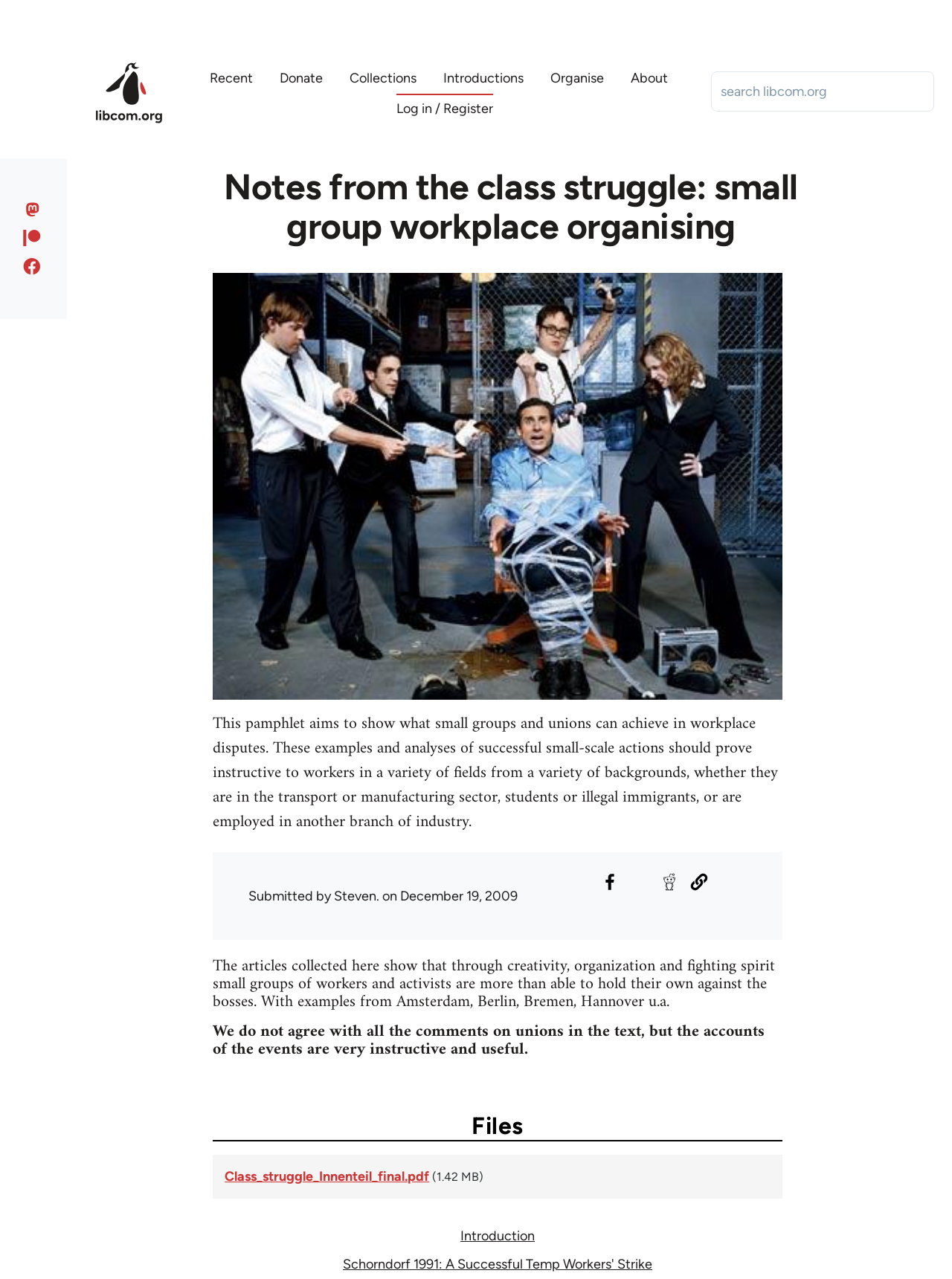Identify the bounding box coordinates for the element you need to click to achieve the following task: "Search for something on libcom.org". Provide the bounding box coordinates as four float numbers between 0 and 1, in the form [left, top, right, bottom].

[0.747, 0.056, 0.981, 0.087]